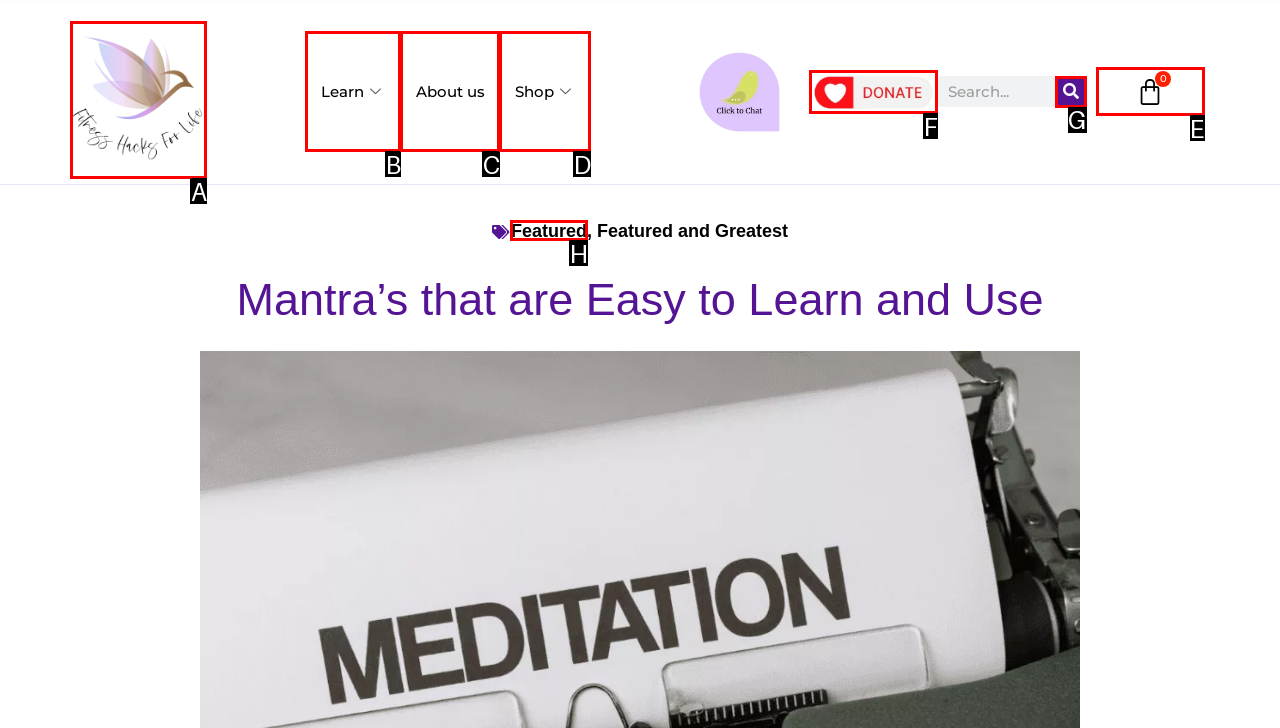Determine which UI element you should click to perform the task: explore featured mantras
Provide the letter of the correct option from the given choices directly.

H